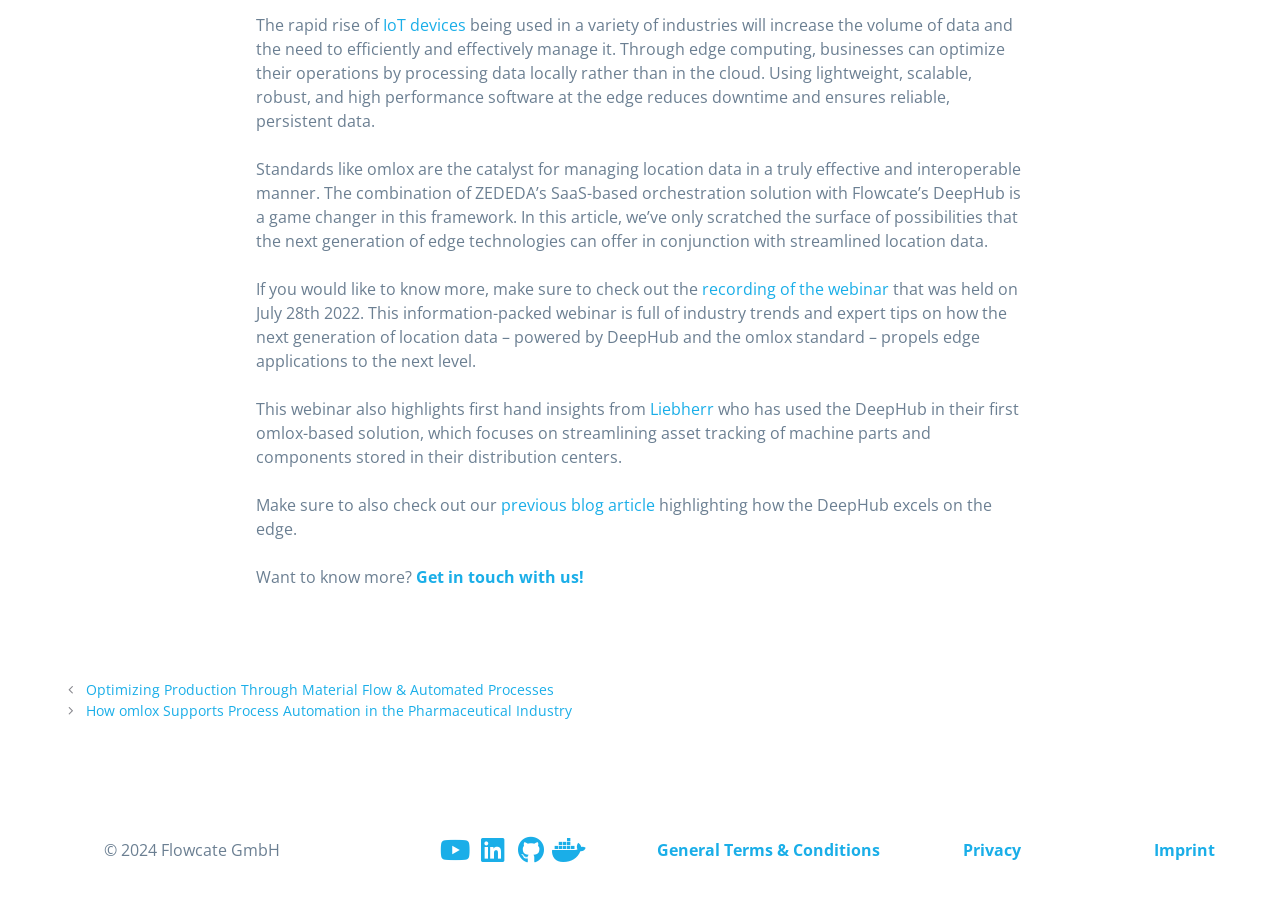What are the social media platforms linked on the webpage?
Using the image, respond with a single word or phrase.

Four platforms